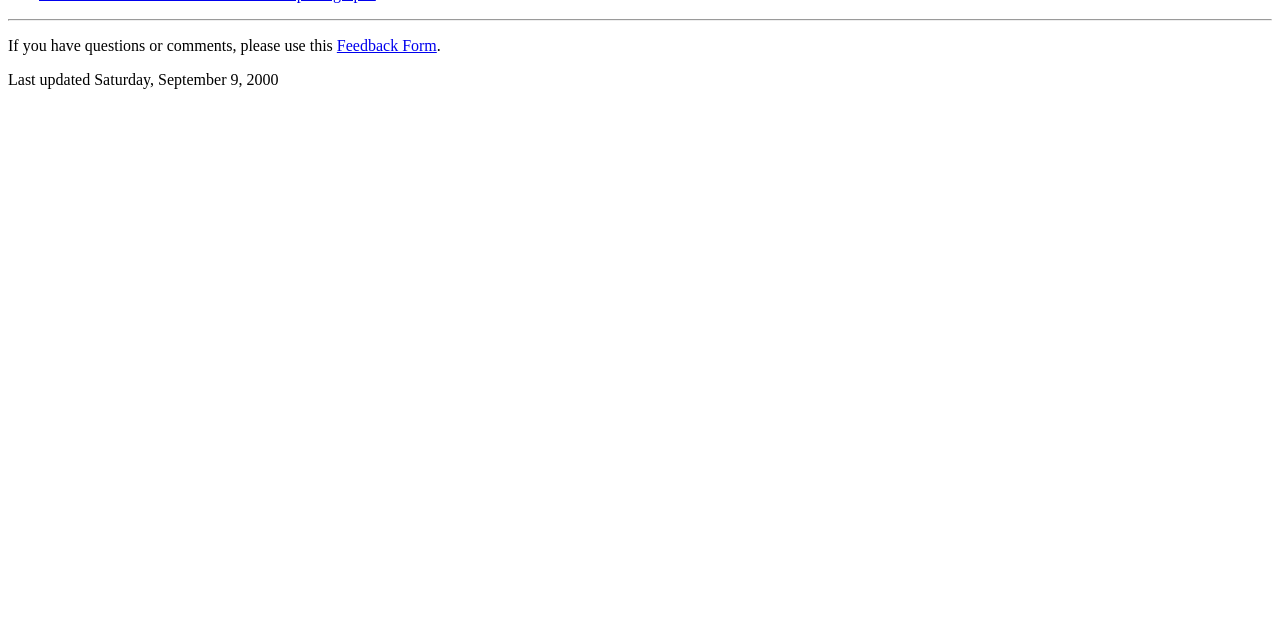For the following element description, predict the bounding box coordinates in the format (top-left x, top-left y, bottom-right x, bottom-right y). All values should be floating point numbers between 0 and 1. Description: Feedback Form

[0.263, 0.058, 0.341, 0.085]